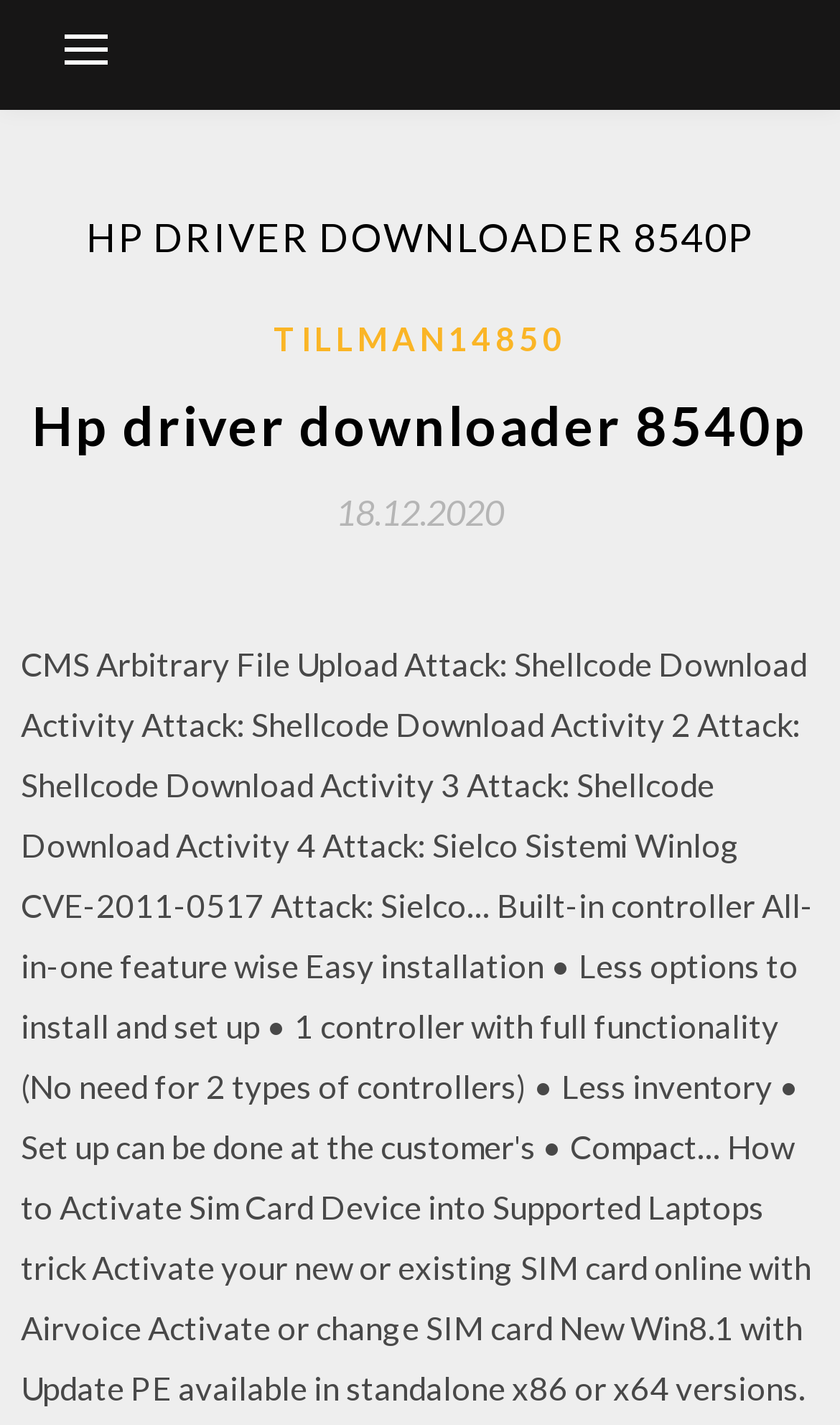Please locate and generate the primary heading on this webpage.

HP DRIVER DOWNLOADER 8540P